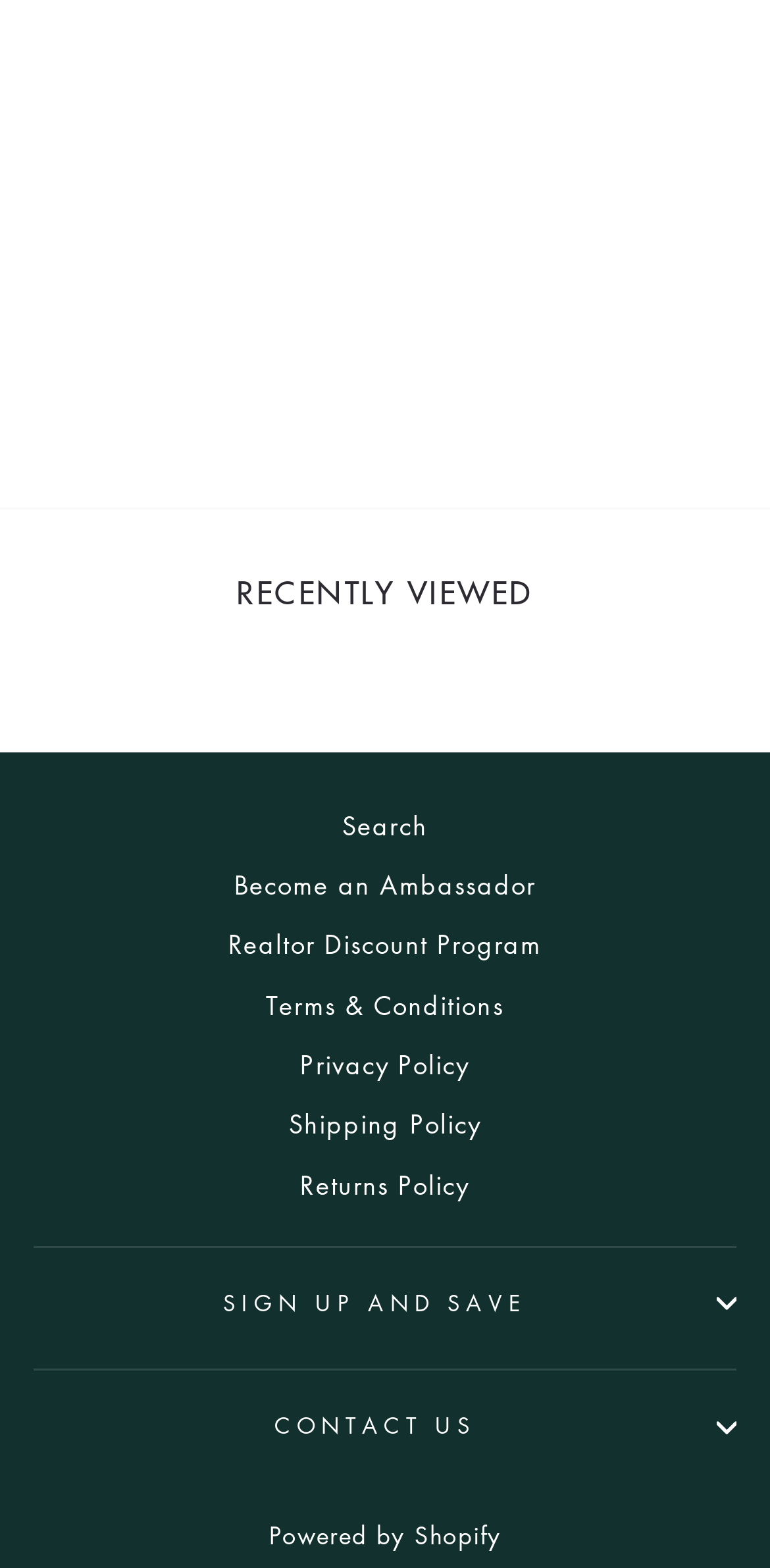Determine the bounding box coordinates of the clickable element to achieve the following action: 'View Terms & Conditions'. Provide the coordinates as four float values between 0 and 1, formatted as [left, top, right, bottom].

[0.346, 0.623, 0.654, 0.657]